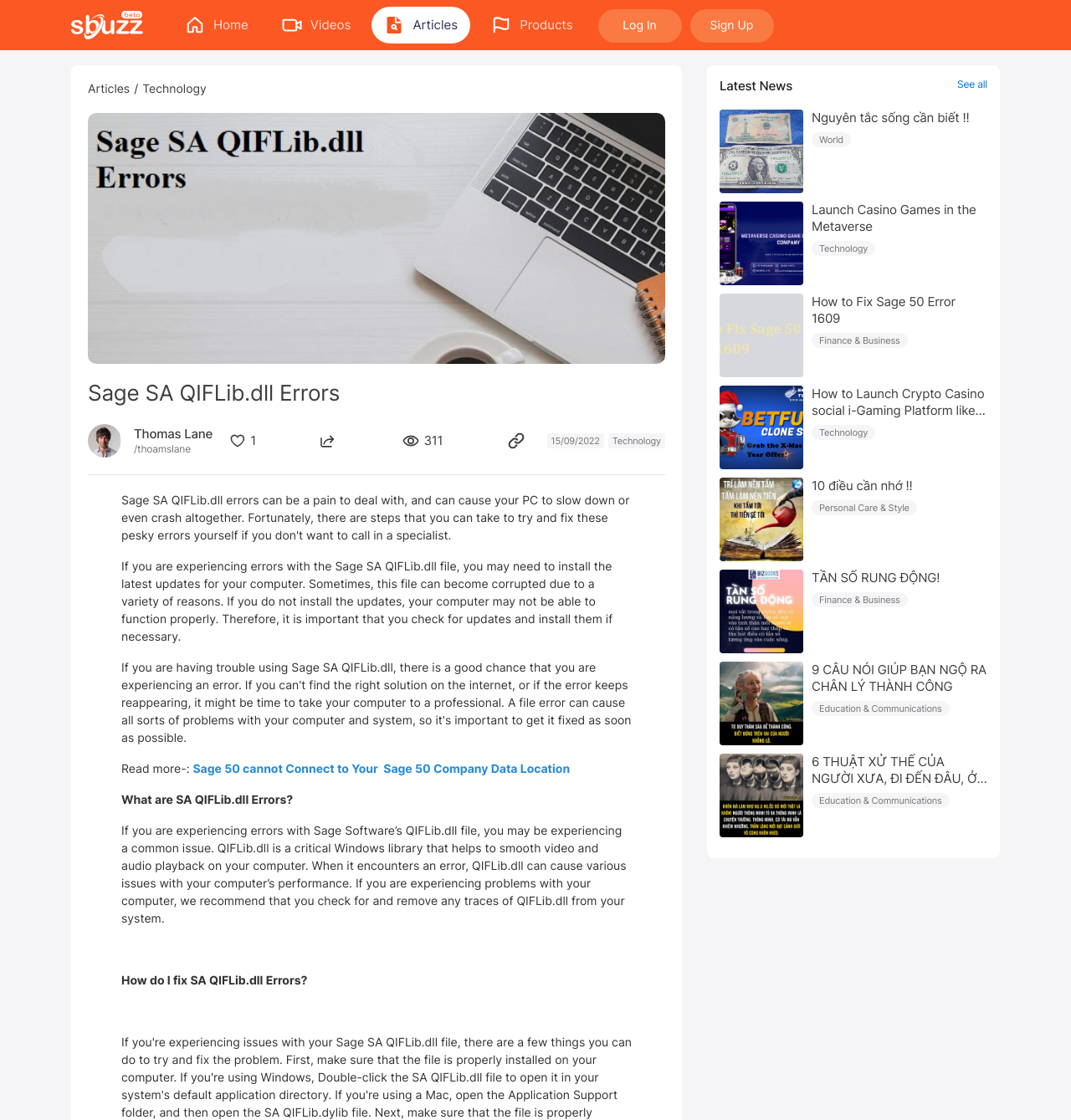What is the purpose of the QIFLib.dll file?
Please respond to the question with a detailed and informative answer.

According to the webpage, the QIFLib.dll file is a critical Windows library that helps to smooth video and audio playback on a computer. When it encounters an error, it can cause various issues with the computer's performance.